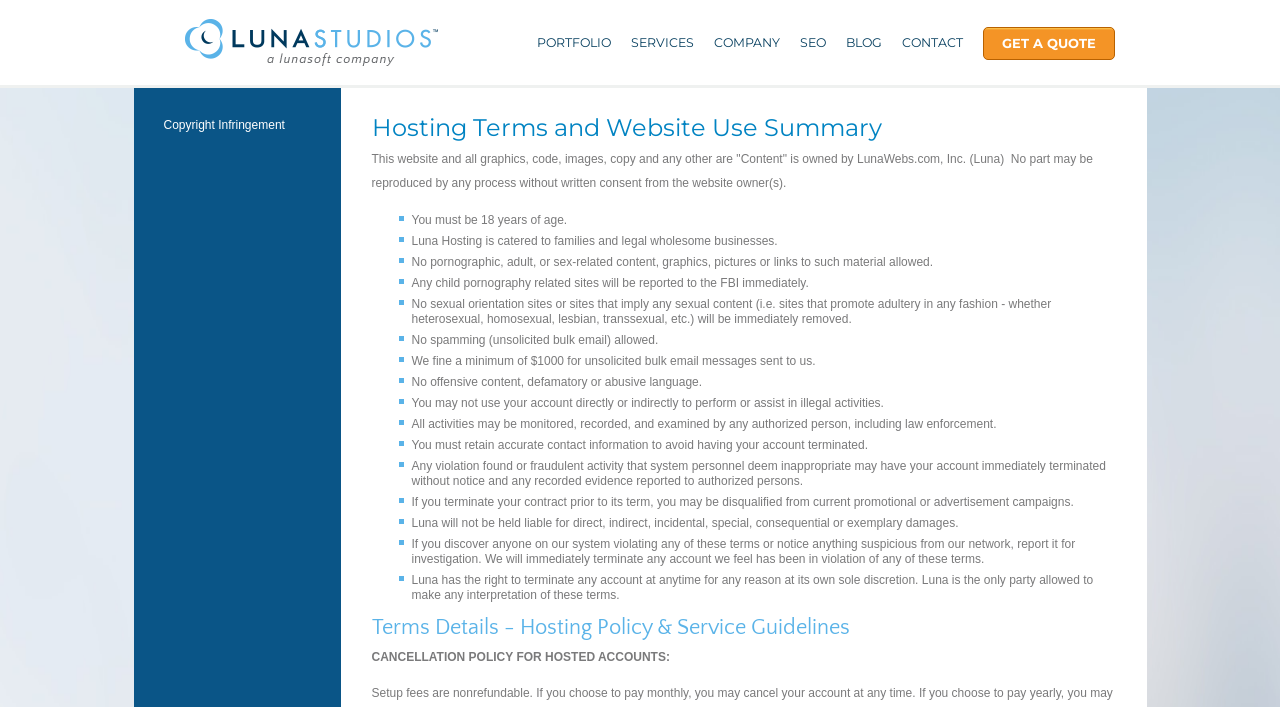Identify the bounding box of the HTML element described as: "title="utah web design"".

[0.129, 0.081, 0.359, 0.1]